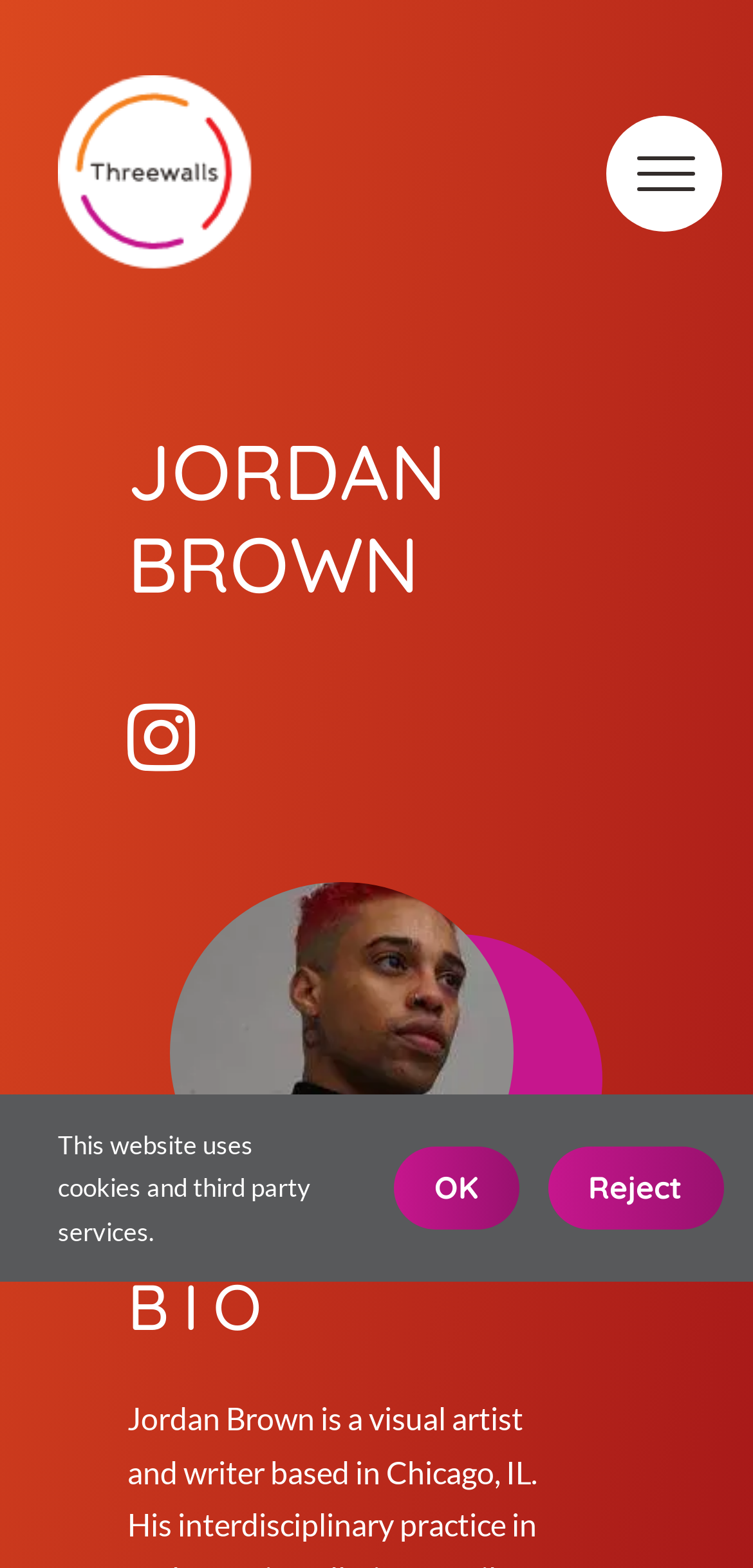Please examine the image and answer the question with a detailed explanation:
What is the logo of the website?

The logo of the website is located at the top left corner of the webpage, and it is an image with the text 'ThreeWalls'.